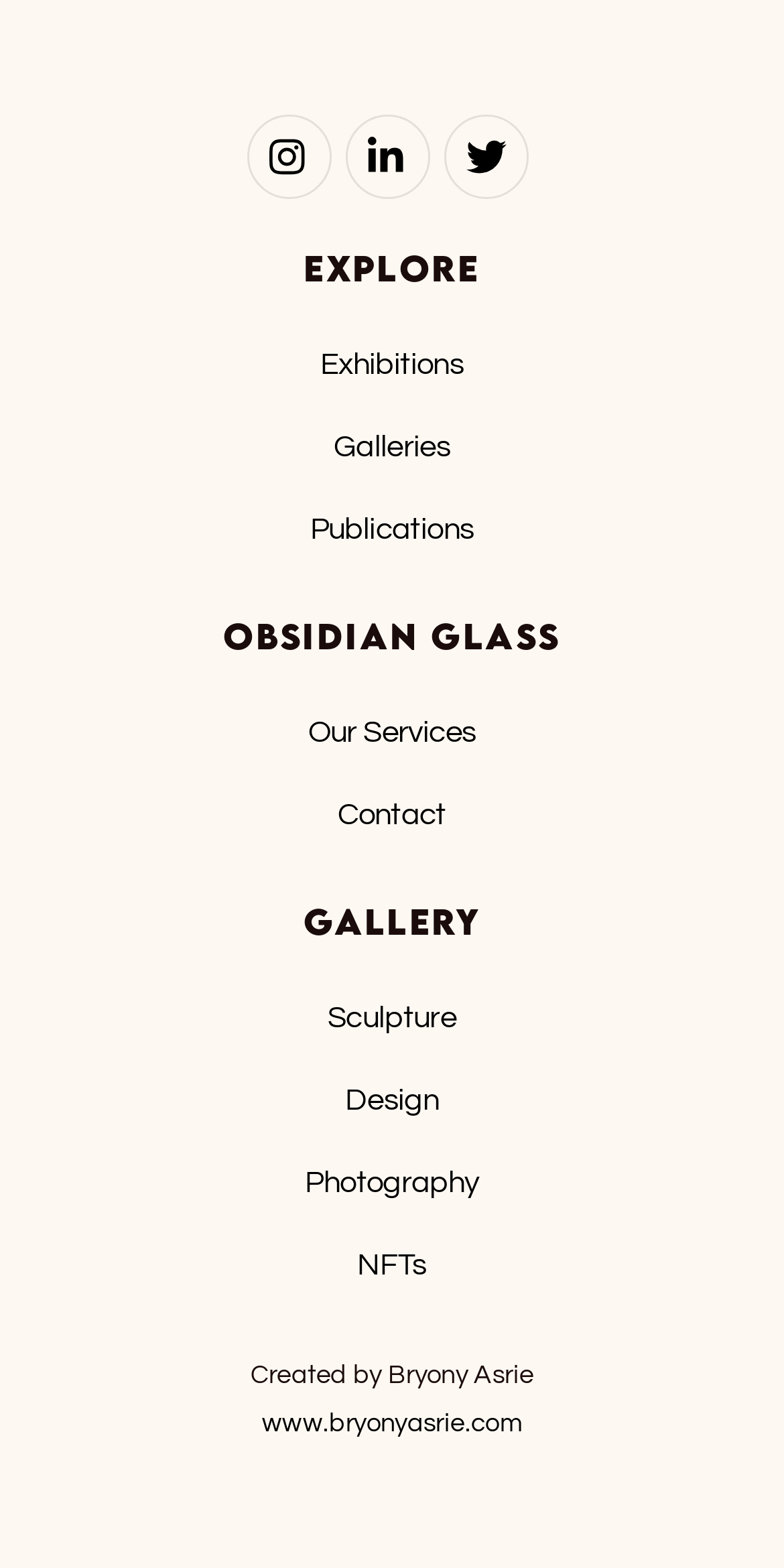With reference to the screenshot, provide a detailed response to the question below:
How many sections are there on the webpage?

I counted the number of sections by looking at the headings 'EXPLORE', 'OBSIDIAN GLASS', and 'GALLERY'.